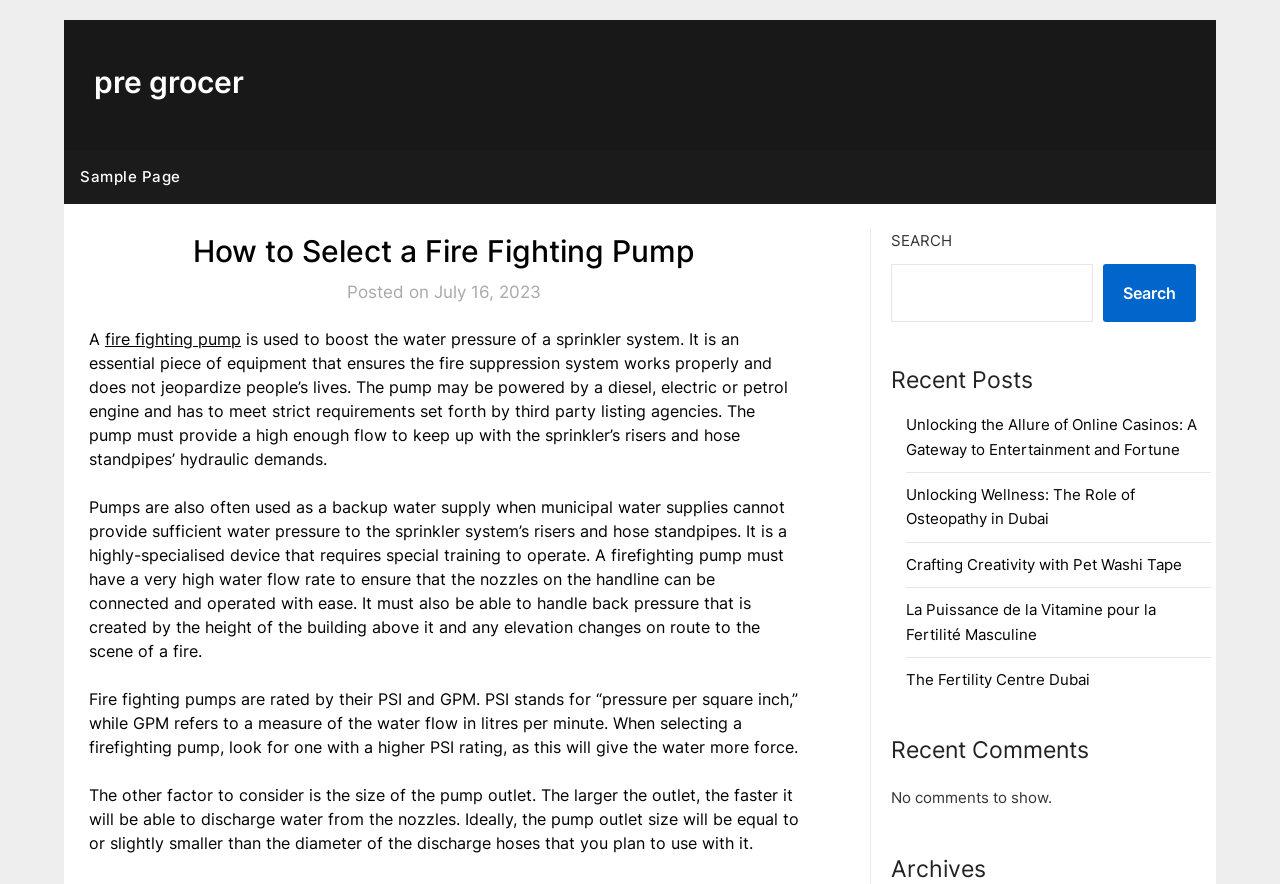Given the description "The Fertility Centre Dubai", provide the bounding box coordinates of the corresponding UI element.

[0.708, 0.758, 0.852, 0.779]